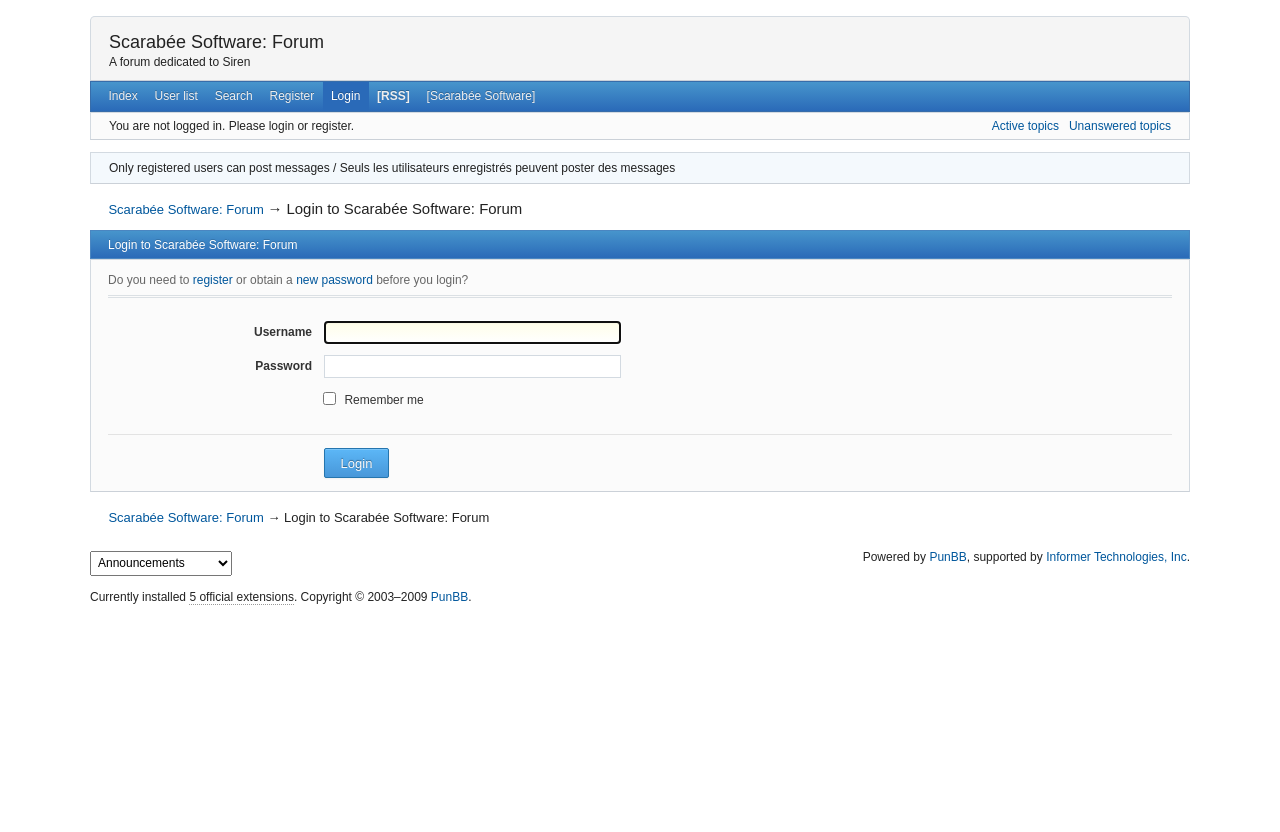From the webpage screenshot, predict the bounding box of the UI element that matches this description: "name="req_username"".

[0.253, 0.386, 0.485, 0.414]